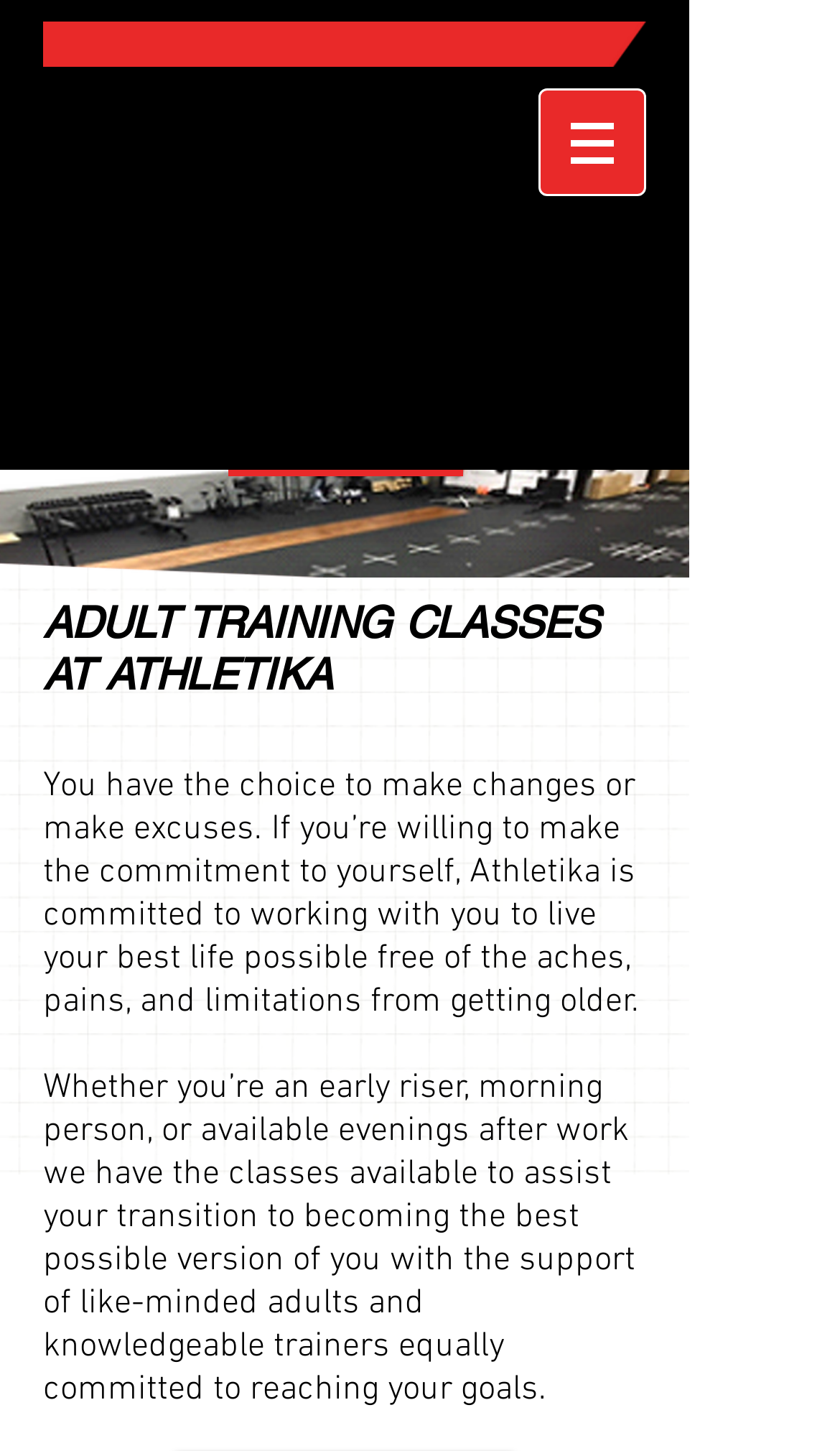How many headings are on the webpage?
From the image, respond with a single word or phrase.

2